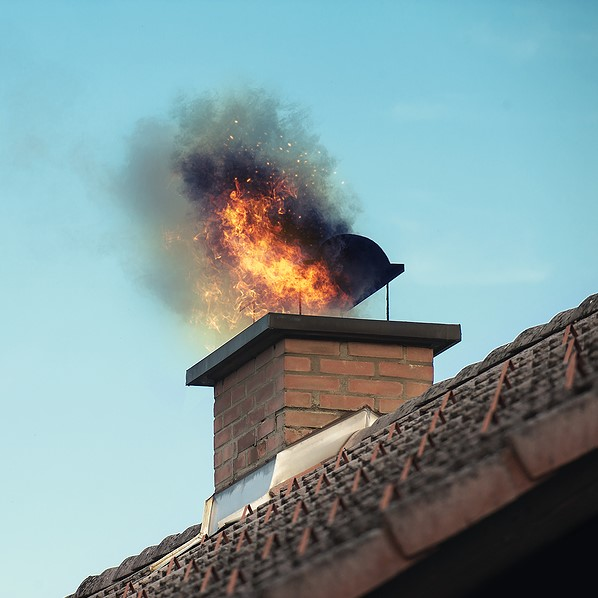What contrasts with the flames in the image?
Based on the screenshot, provide a one-word or short-phrase response.

The clear blue sky